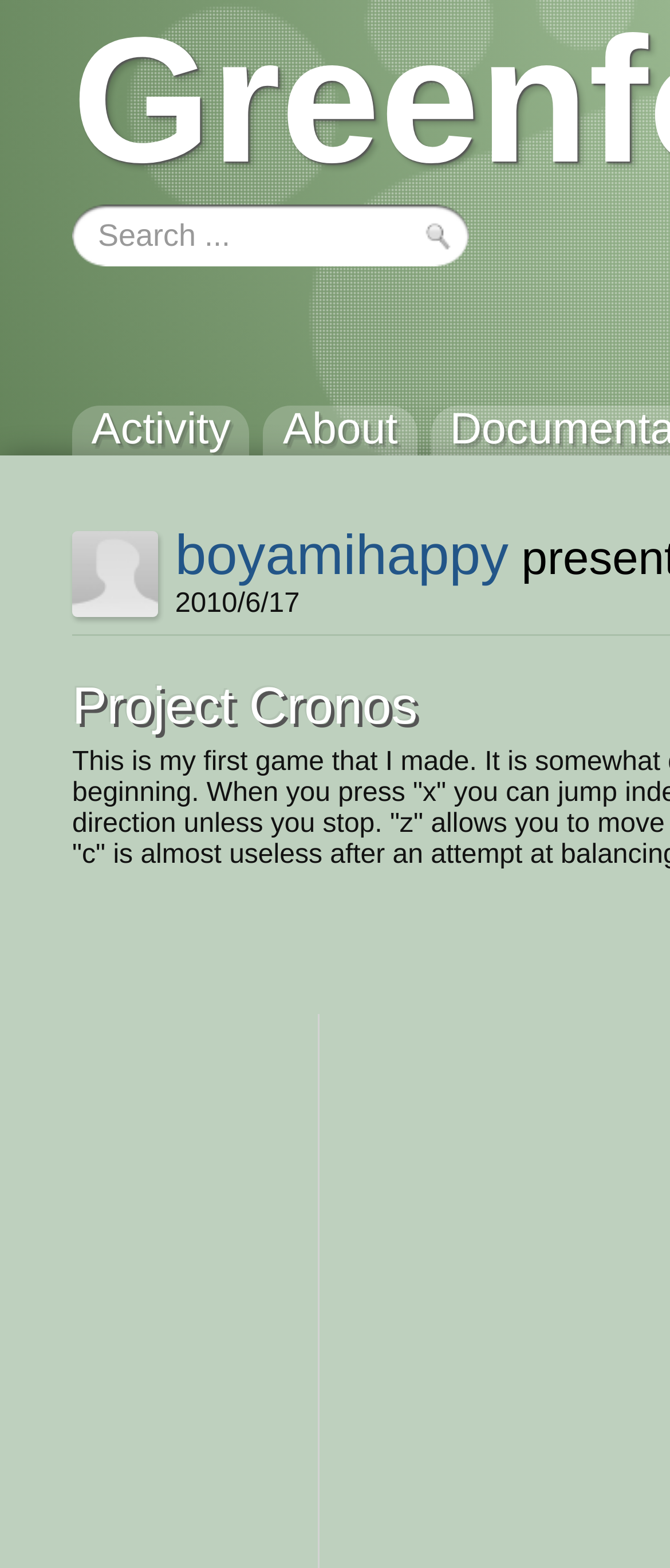Is there a search function on the webpage?
Please give a detailed answer to the question using the information shown in the image.

I found a textbox element with a placeholder text 'Search...' at coordinates [0.138, 0.134, 0.679, 0.167], which suggests that there is a search function on the webpage.